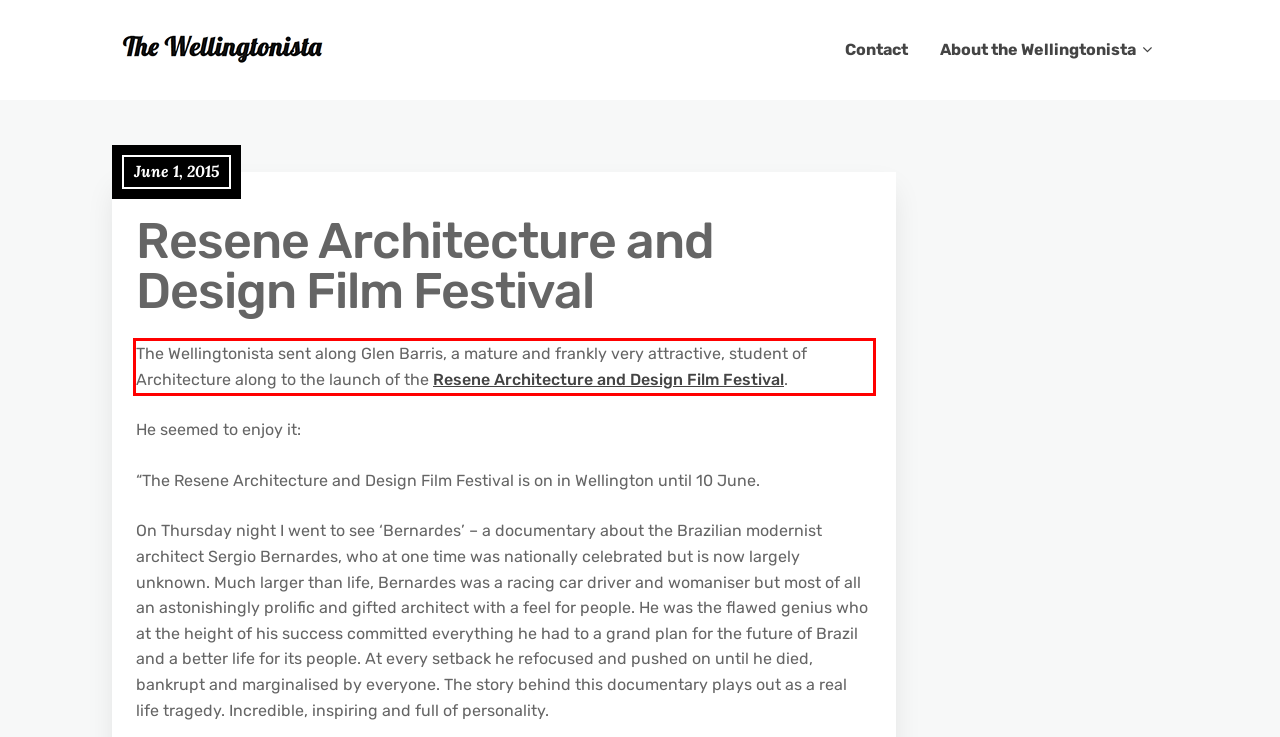Given the screenshot of the webpage, identify the red bounding box, and recognize the text content inside that red bounding box.

The Wellingtonista sent along Glen Barris, a mature and frankly very attractive, student of Architecture along to the launch of the Resene Architecture and Design Film Festival.